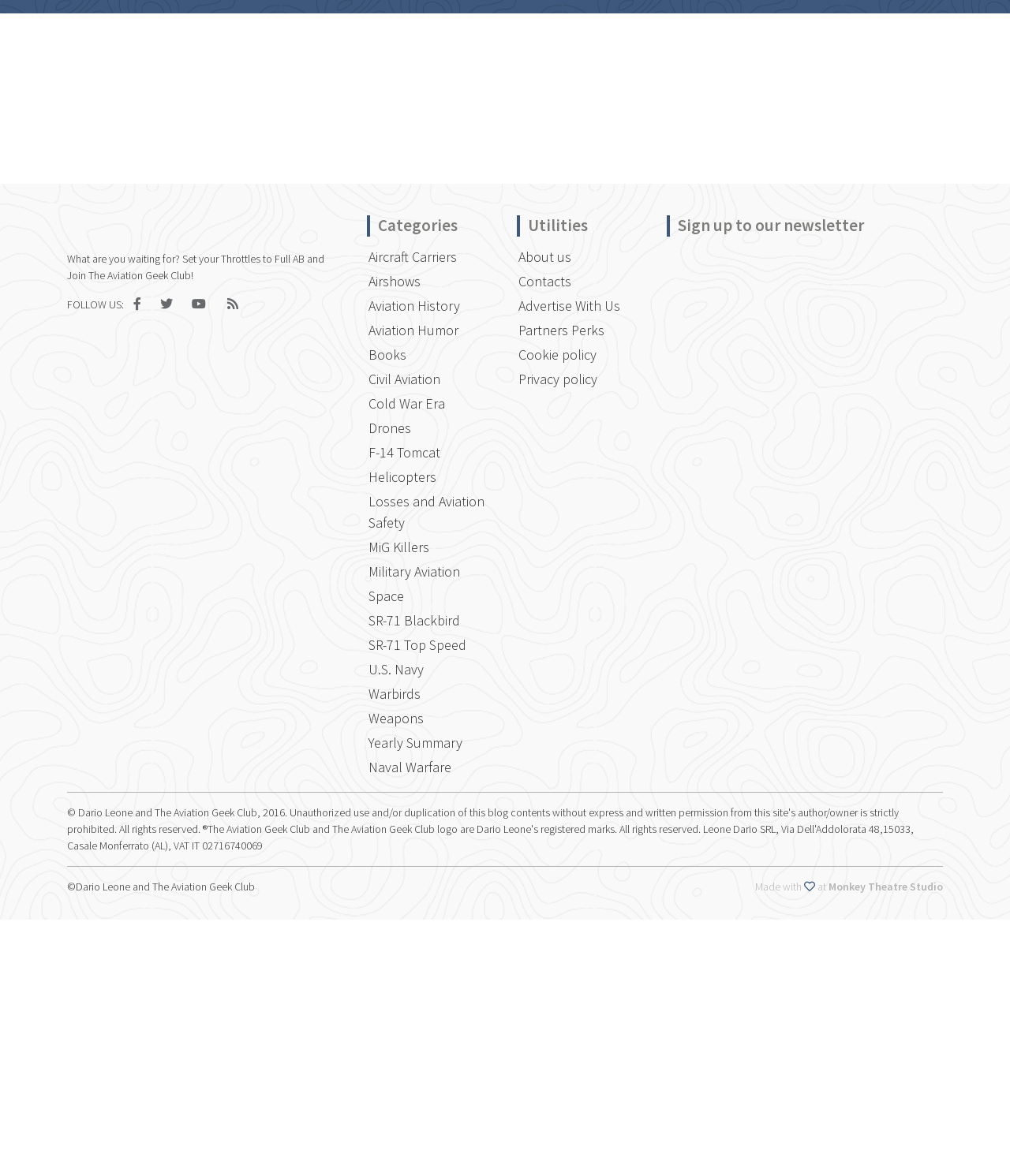Kindly determine the bounding box coordinates of the area that needs to be clicked to fulfill this instruction: "Read about us".

[0.512, 0.208, 0.637, 0.229]